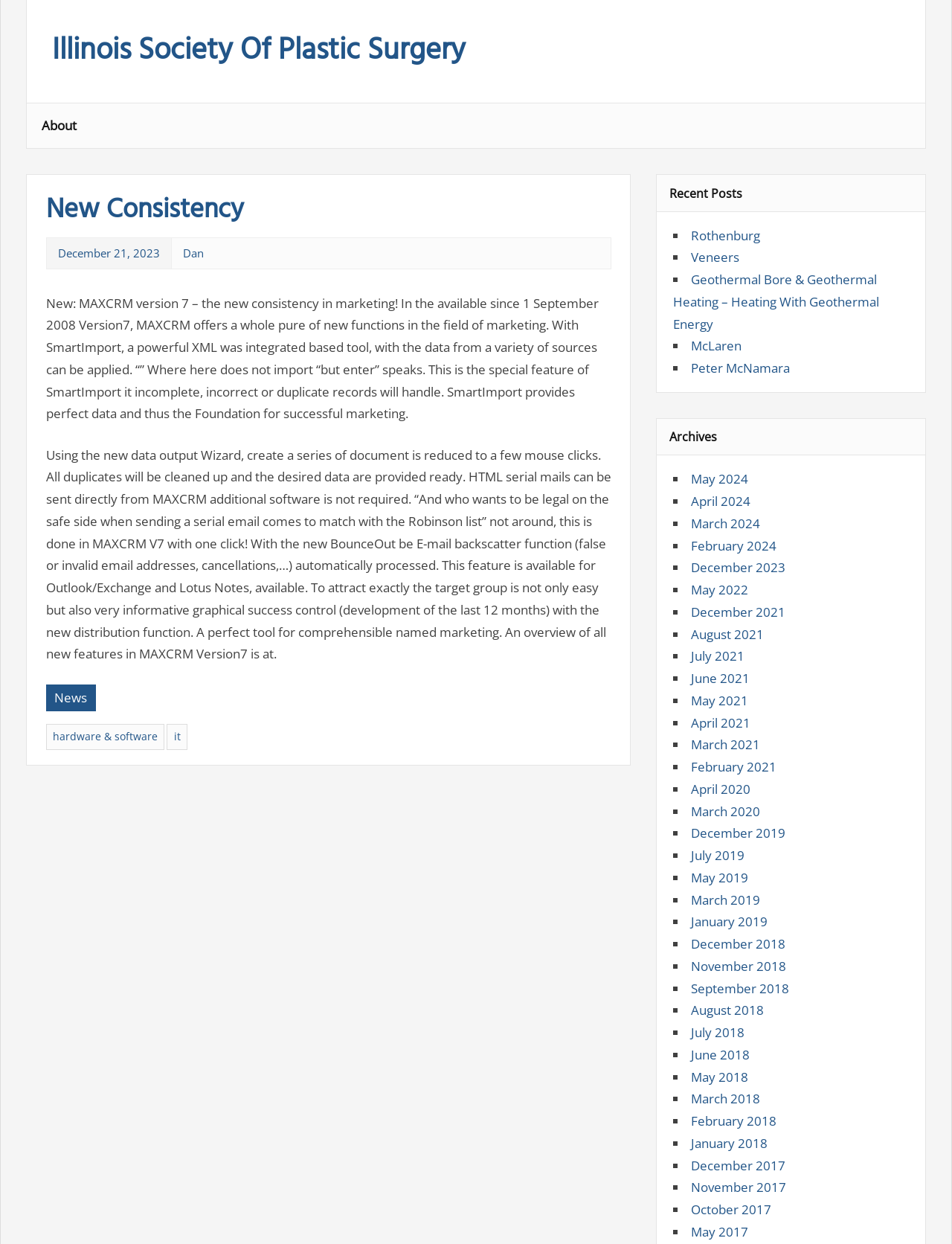Please respond to the question using a single word or phrase:
How many recent posts are listed?

4